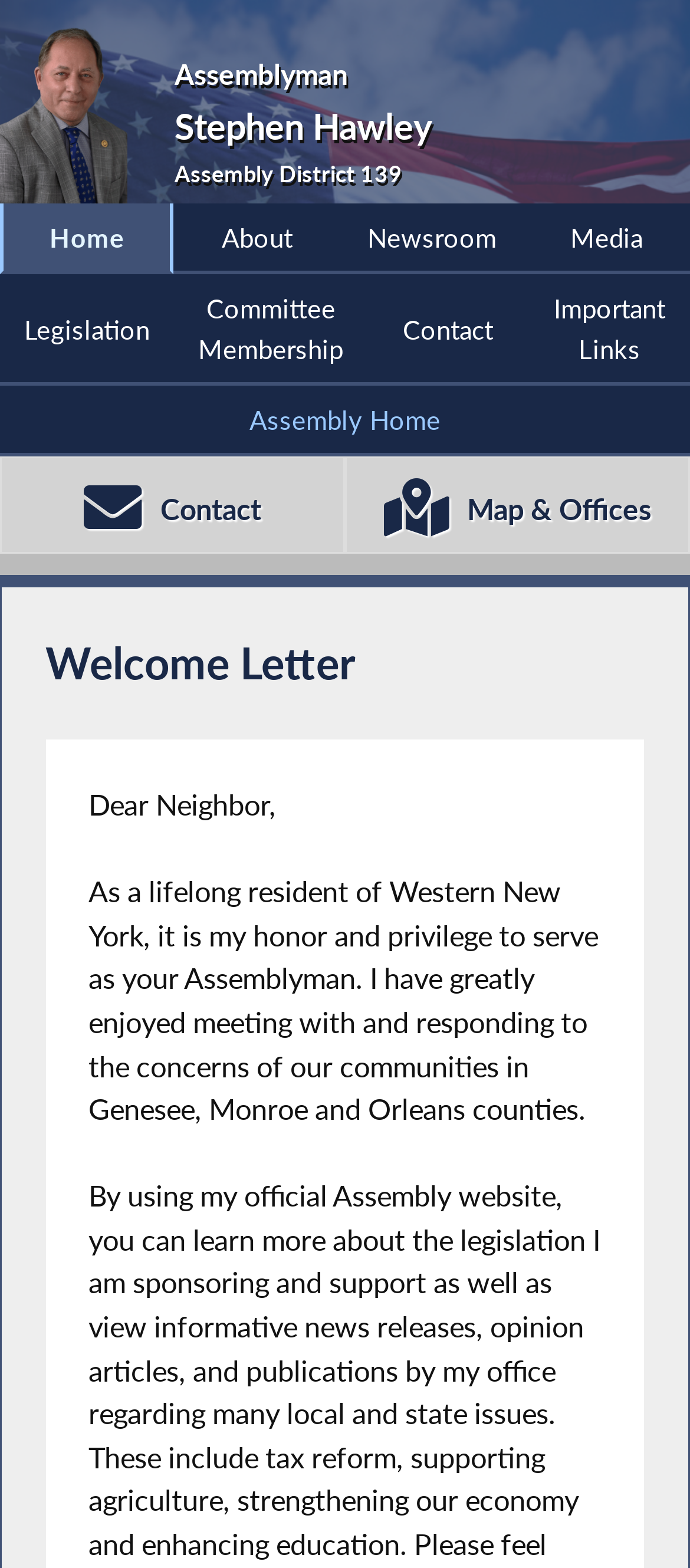Indicate the bounding box coordinates of the element that must be clicked to execute the instruction: "Read Welcome Letter". The coordinates should be given as four float numbers between 0 and 1, i.e., [left, top, right, bottom].

[0.066, 0.403, 0.934, 0.444]